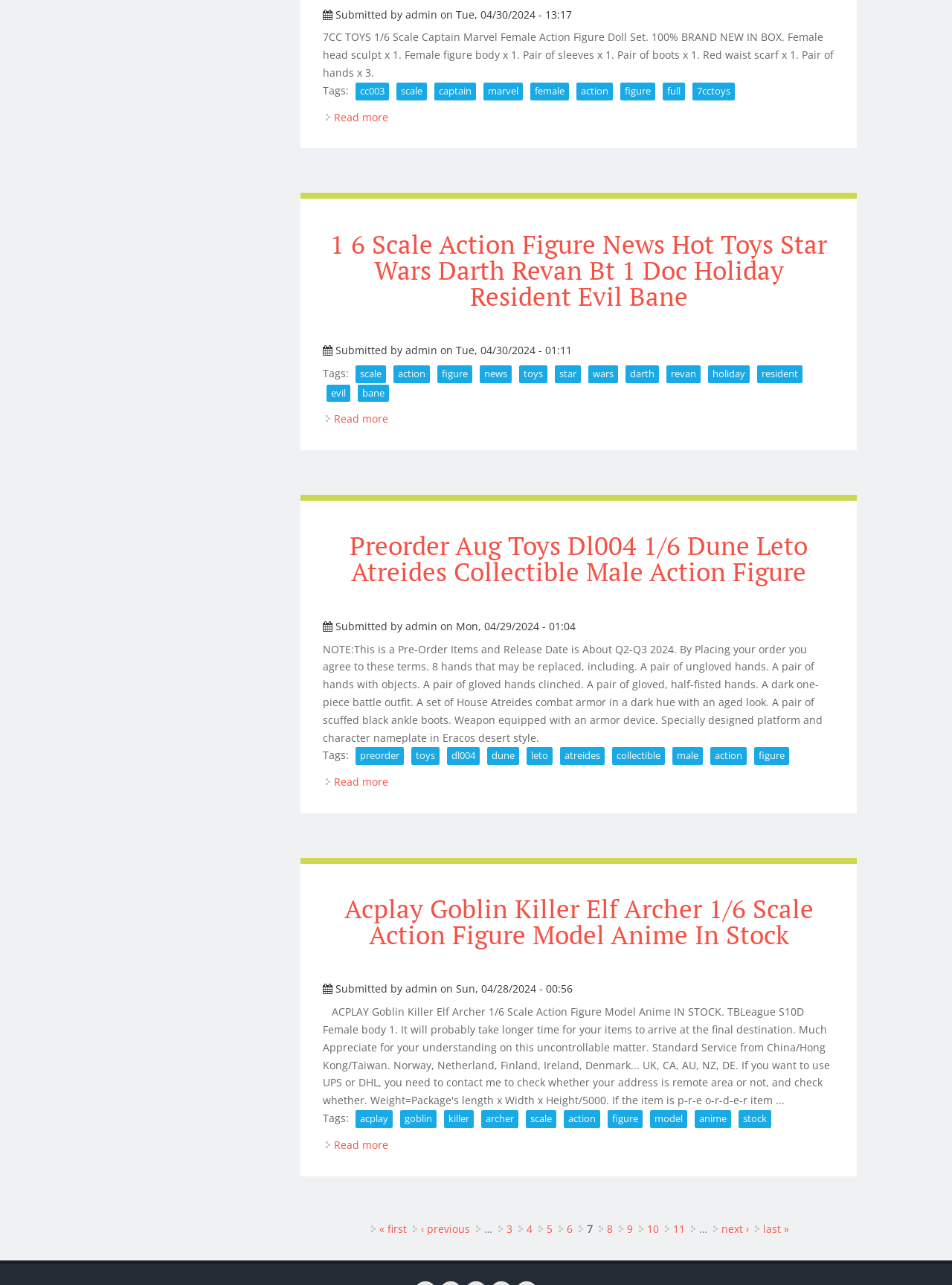Please reply with a single word or brief phrase to the question: 
How many hands are included in the Aug Toys Dl004 1/6 Dune Leto Atreides Collectible Male Action Figure?

8